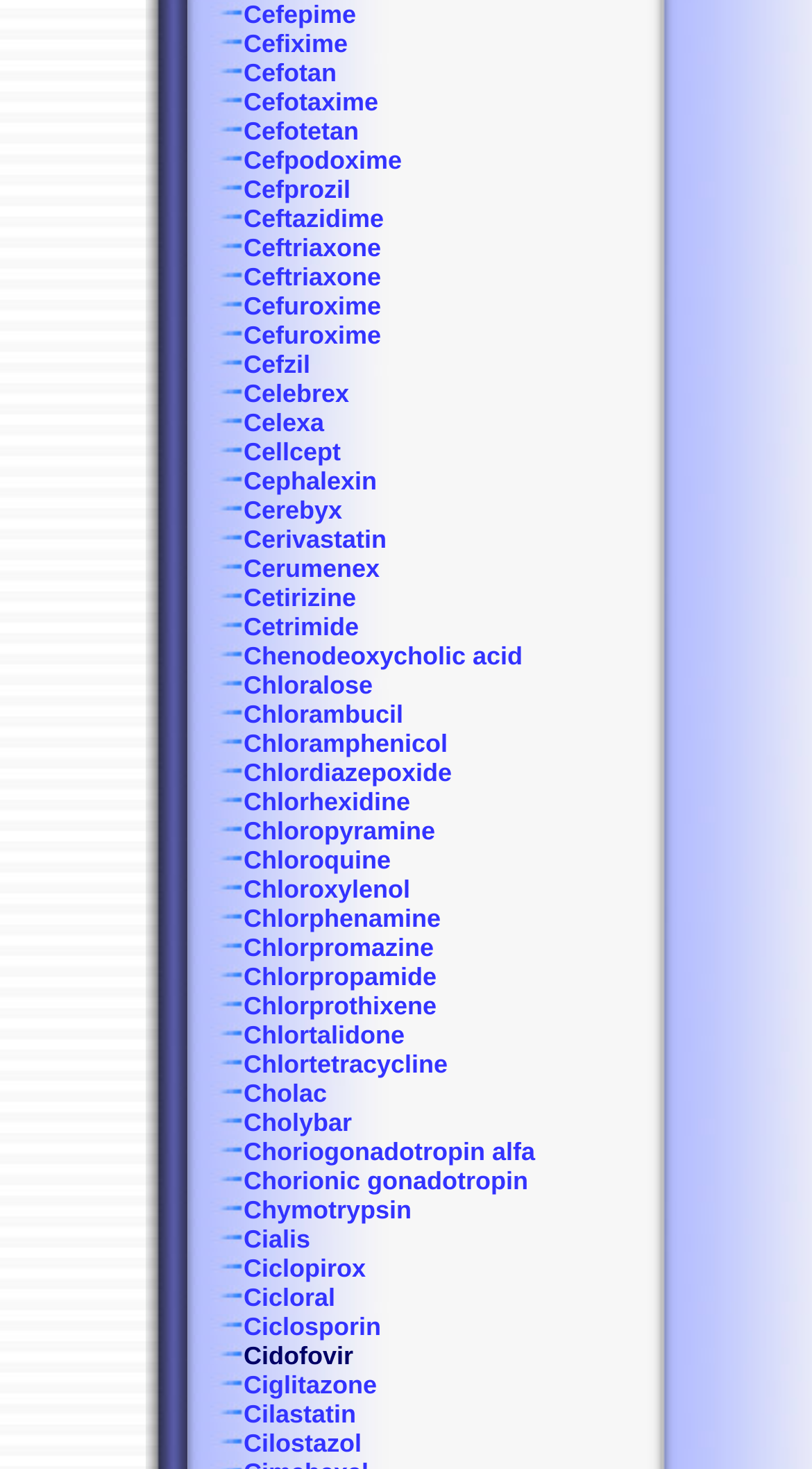Identify the bounding box coordinates of the clickable section necessary to follow the following instruction: "Click on Cefepime". The coordinates should be presented as four float numbers from 0 to 1, i.e., [left, top, right, bottom].

[0.238, 0.0, 0.439, 0.02]